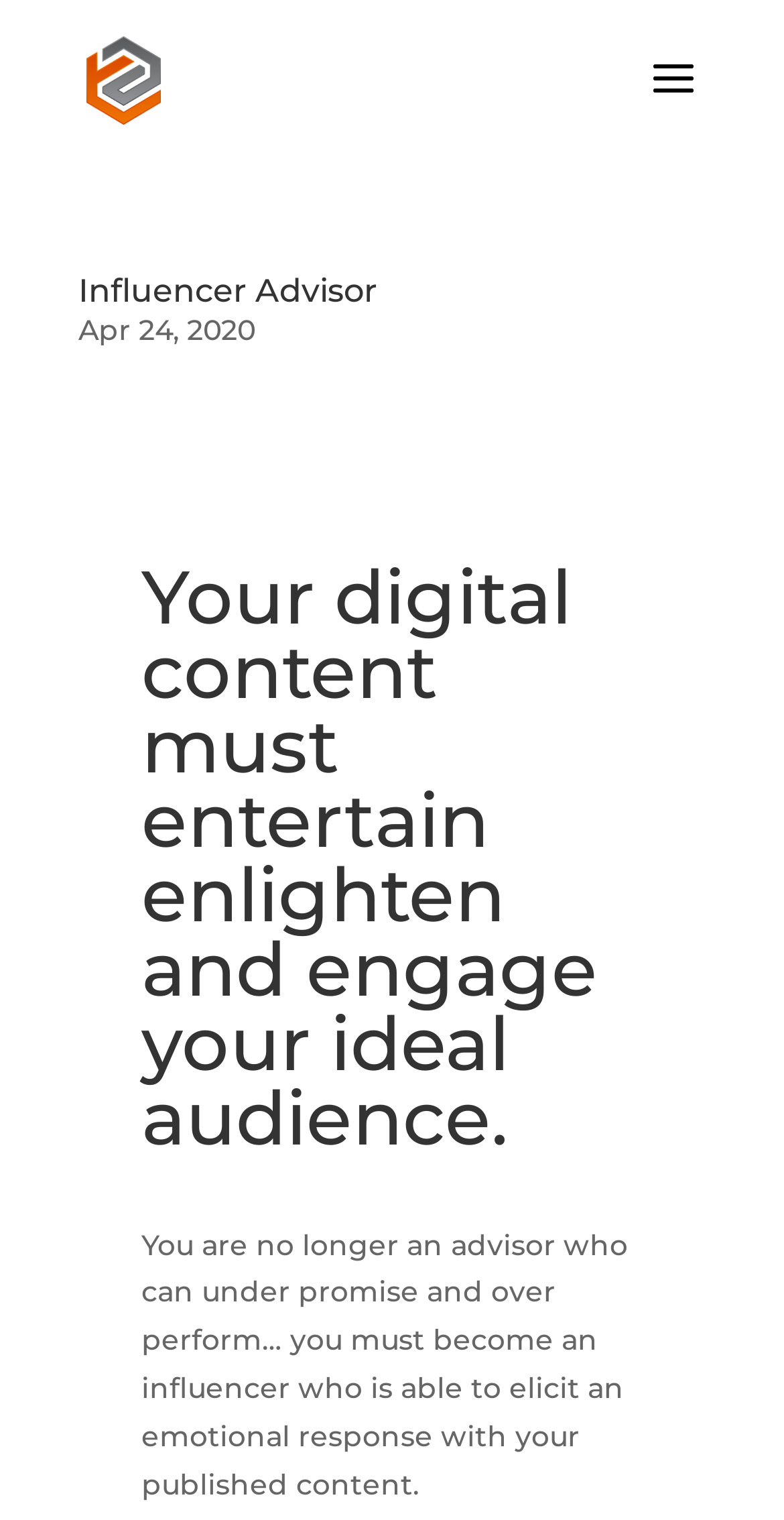Using the information in the image, give a comprehensive answer to the question: 
What should digital content do?

I found the purpose of digital content by reading the heading element that says 'Your digital content must entertain enlighten and engage your ideal audience.' This heading suggests that digital content should have these three functions.